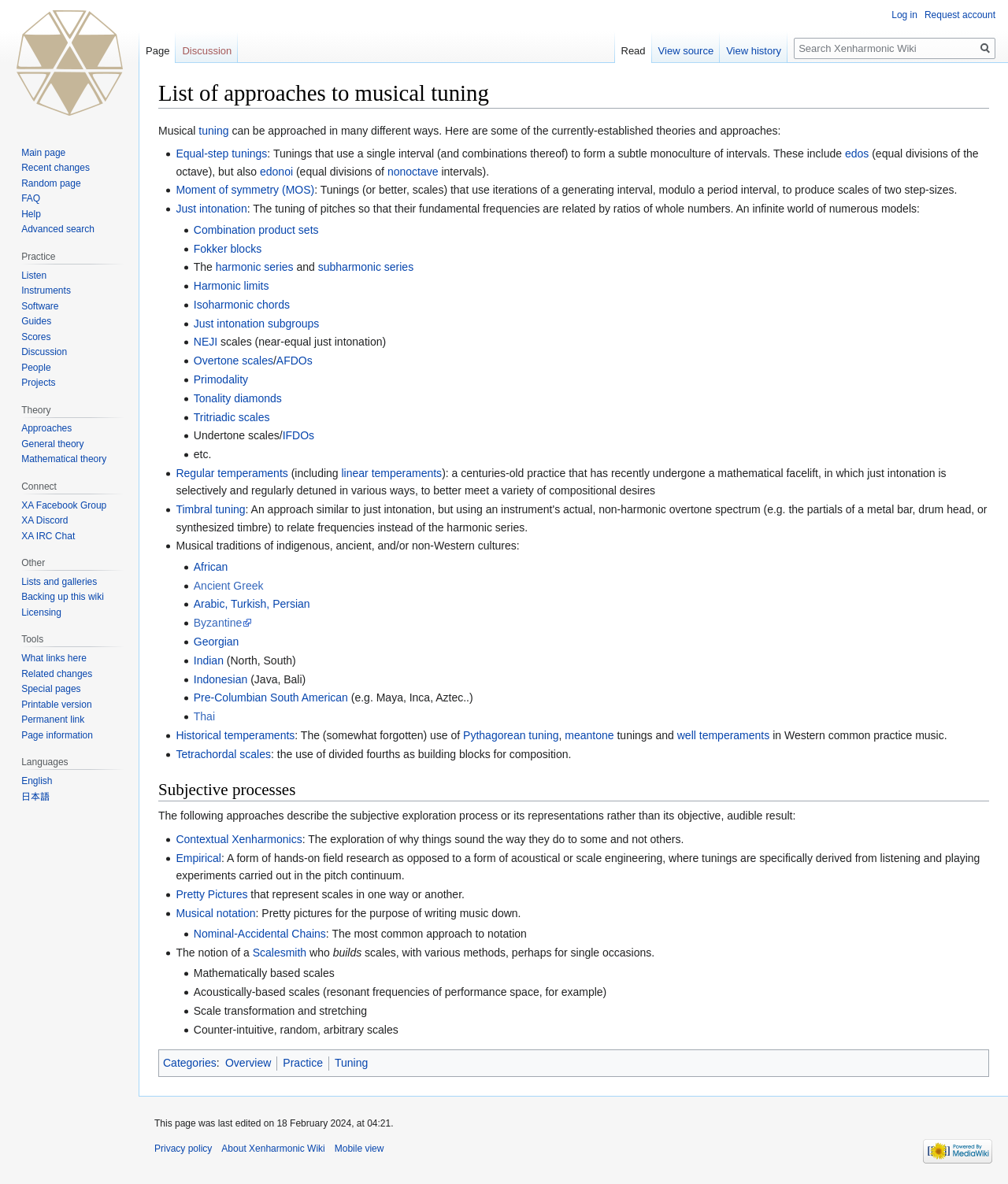What is the harmonic series?
Identify the answer in the screenshot and reply with a single word or phrase.

A musical concept